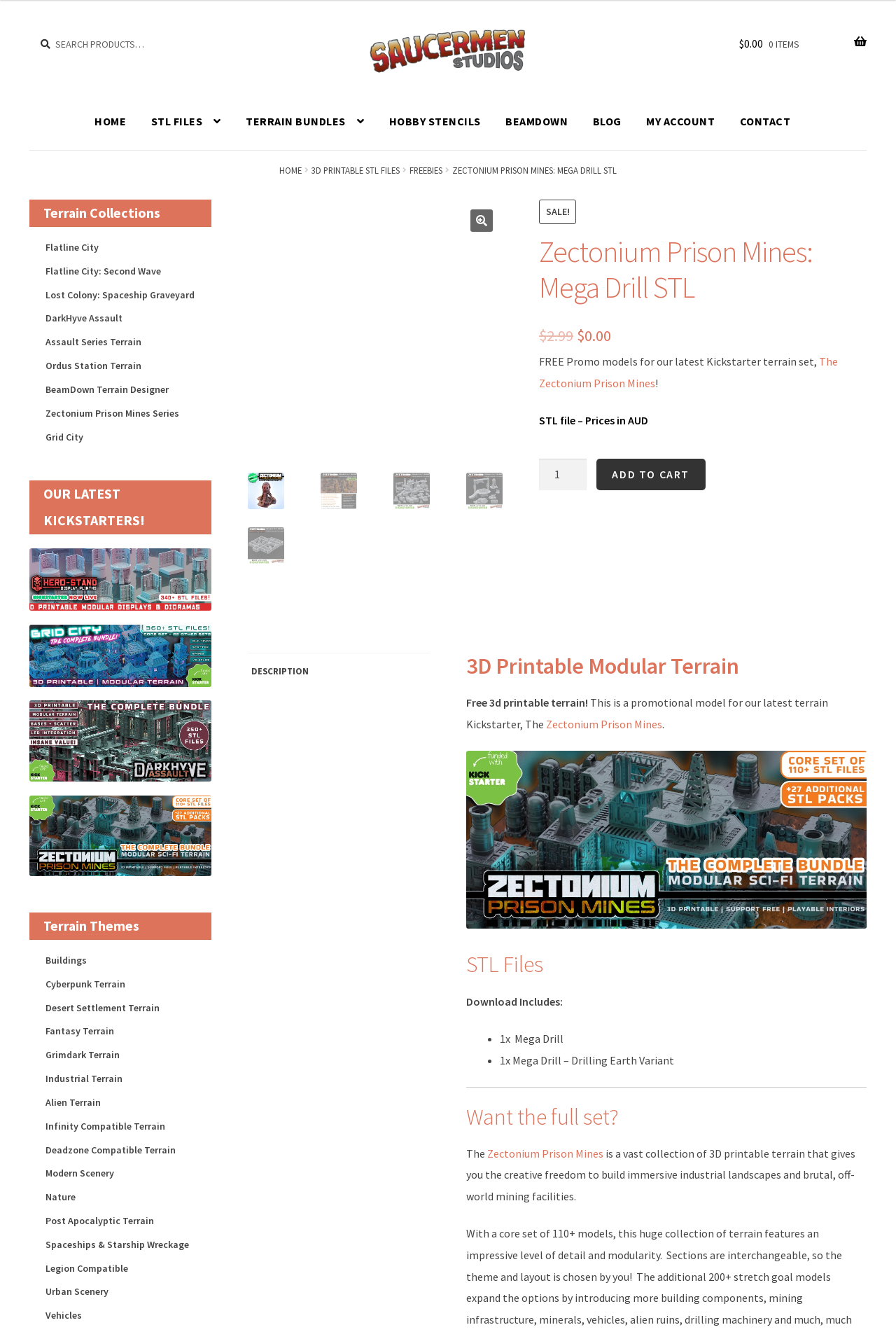Locate the bounding box coordinates of the element I should click to achieve the following instruction: "View DESCRIPTION".

[0.28, 0.491, 0.344, 0.517]